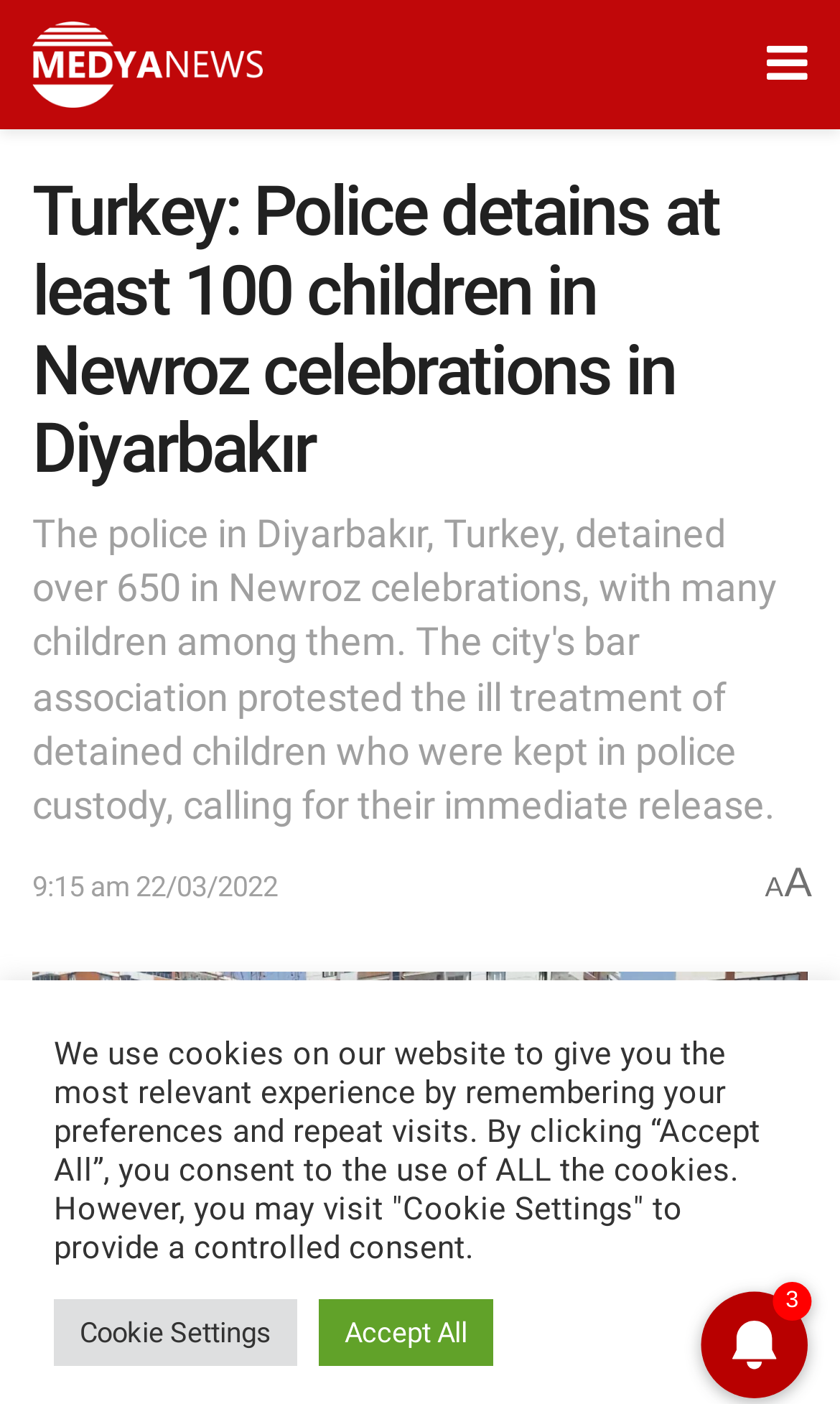Extract the bounding box for the UI element that matches this description: "9:15 am 22/03/2022".

[0.038, 0.62, 0.331, 0.643]